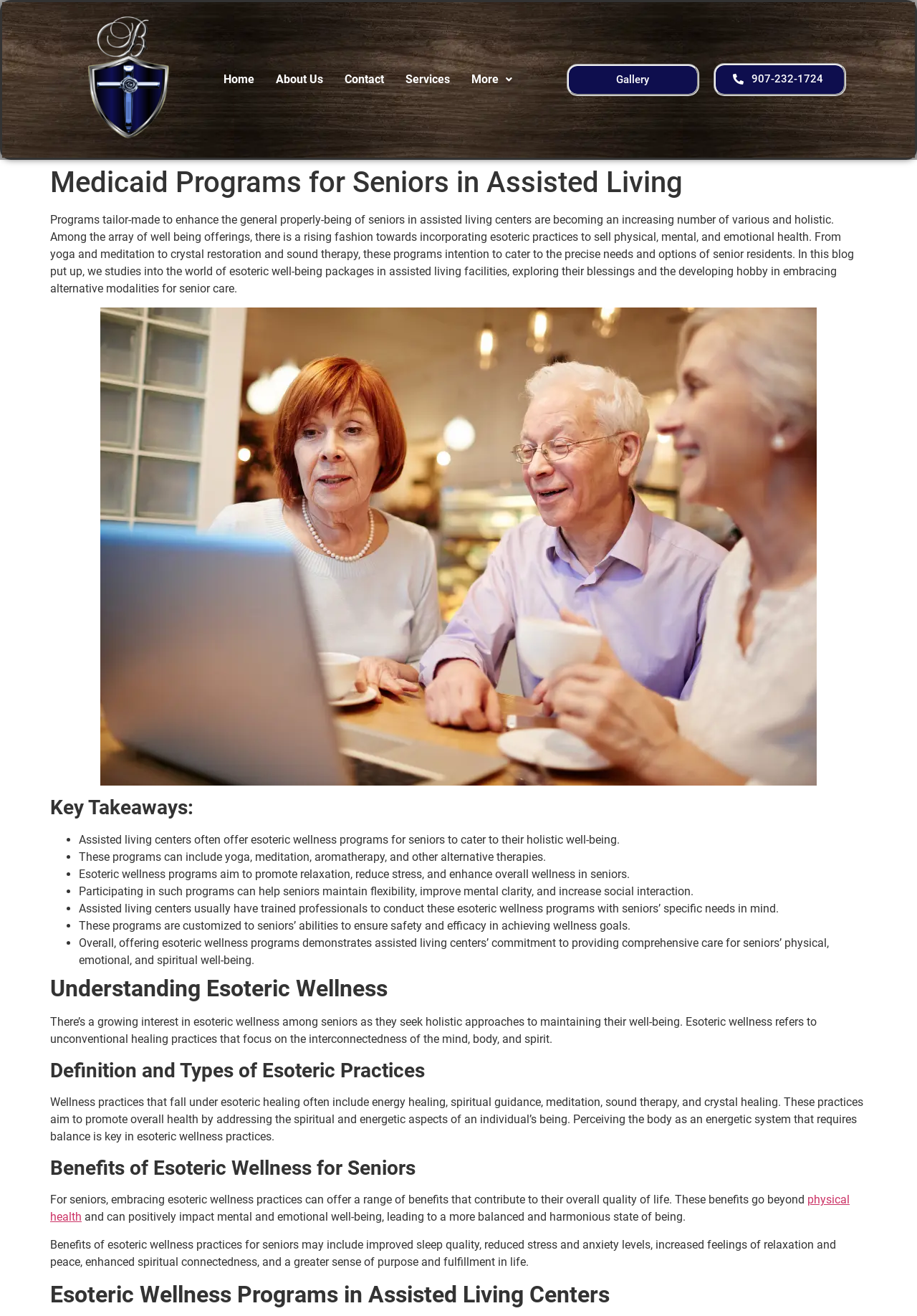Locate the bounding box of the UI element based on this description: "Gallery". Provide four float numbers between 0 and 1 as [left, top, right, bottom].

[0.618, 0.048, 0.762, 0.073]